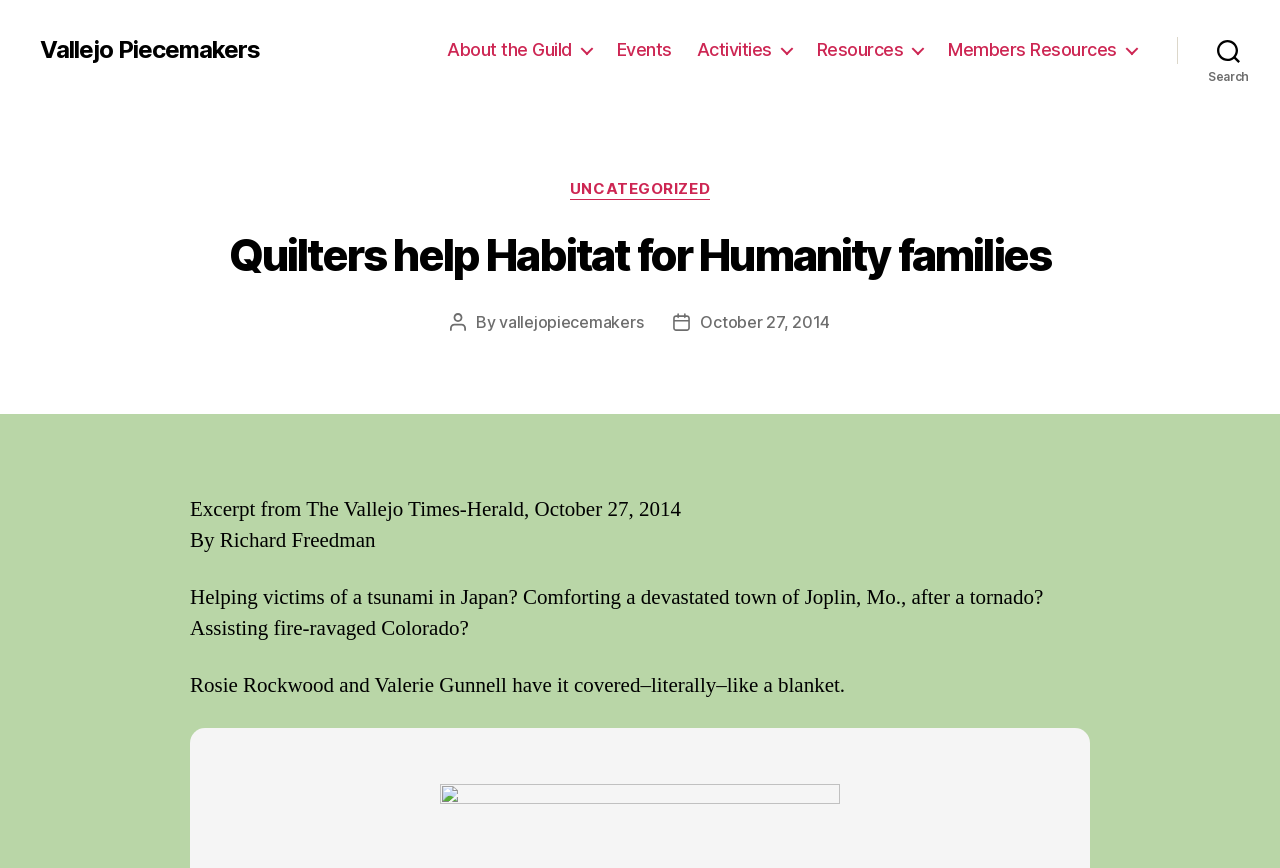Could you find the bounding box coordinates of the clickable area to complete this instruction: "Read the 'Quilters help Habitat for Humanity families' article"?

[0.109, 0.265, 0.891, 0.322]